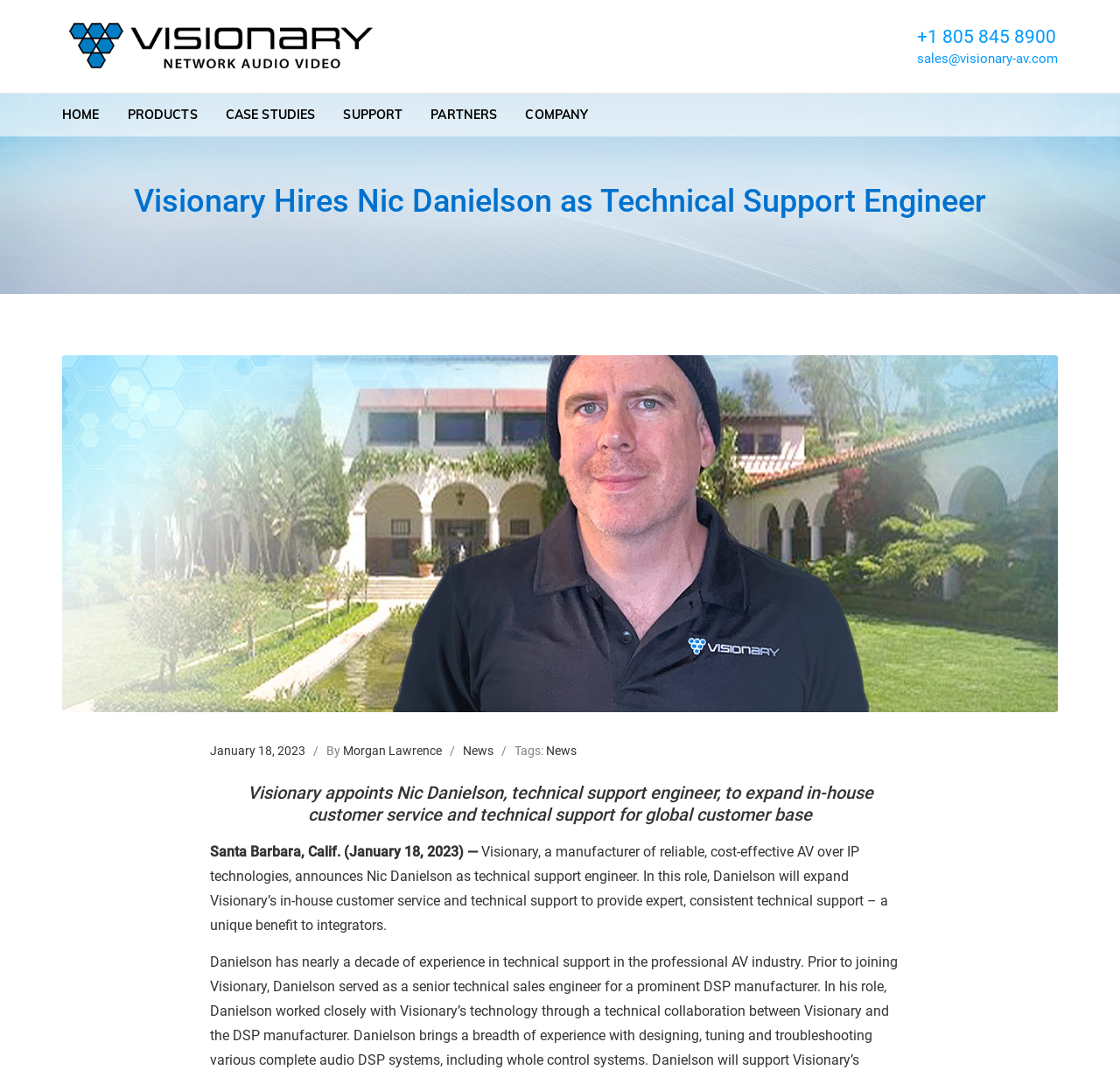What is the company's email address?
Refer to the image and provide a one-word or short phrase answer.

sales@visionary-av.com